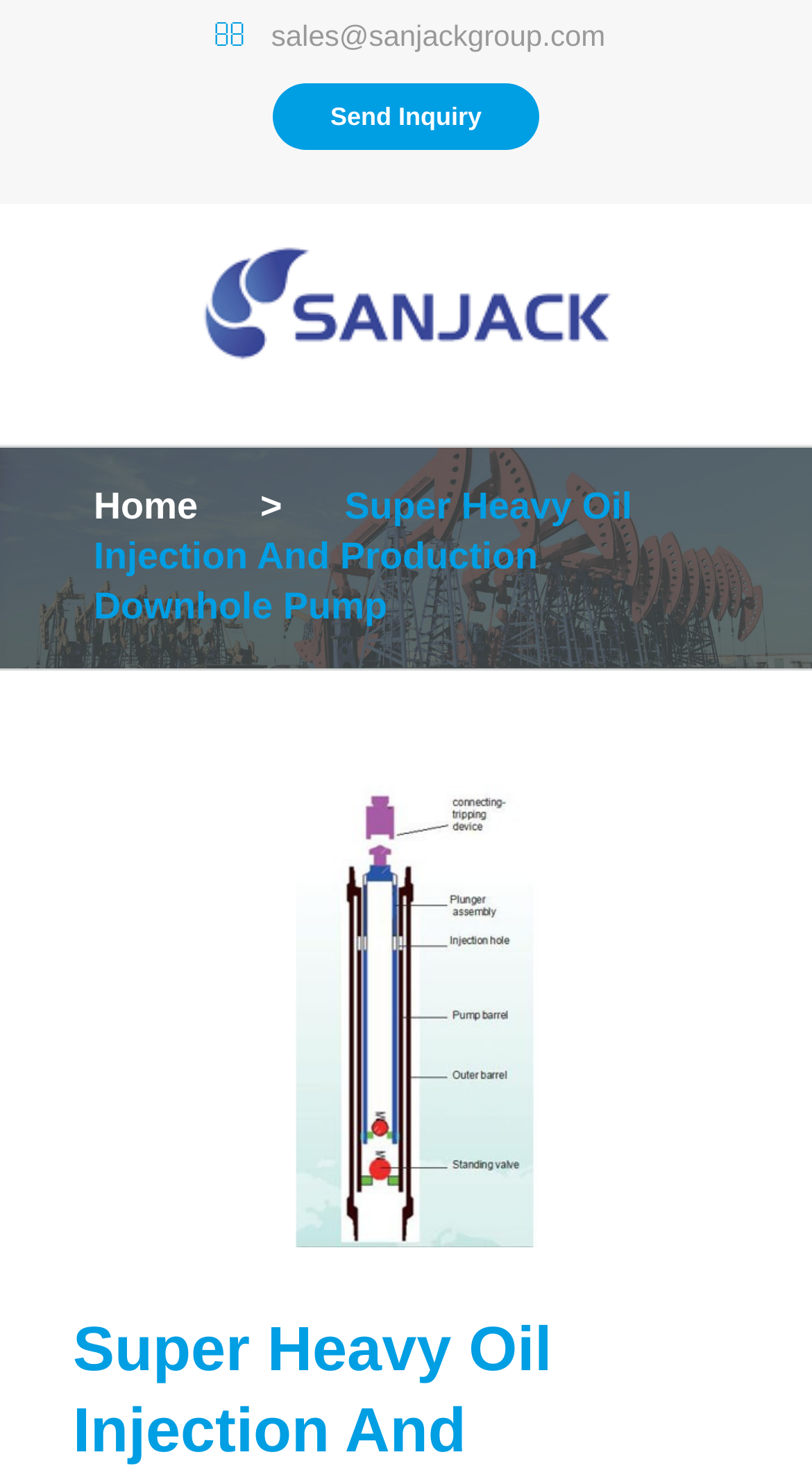Look at the image and answer the question in detail:
What type of product is being showcased on the webpage?

The type of product being showcased on the webpage can be determined by looking at the static text element with the content 'Super Heavy Oil Injection And Production Downhole Pump'. This suggests that the webpage is showcasing a Downhole Pump product.